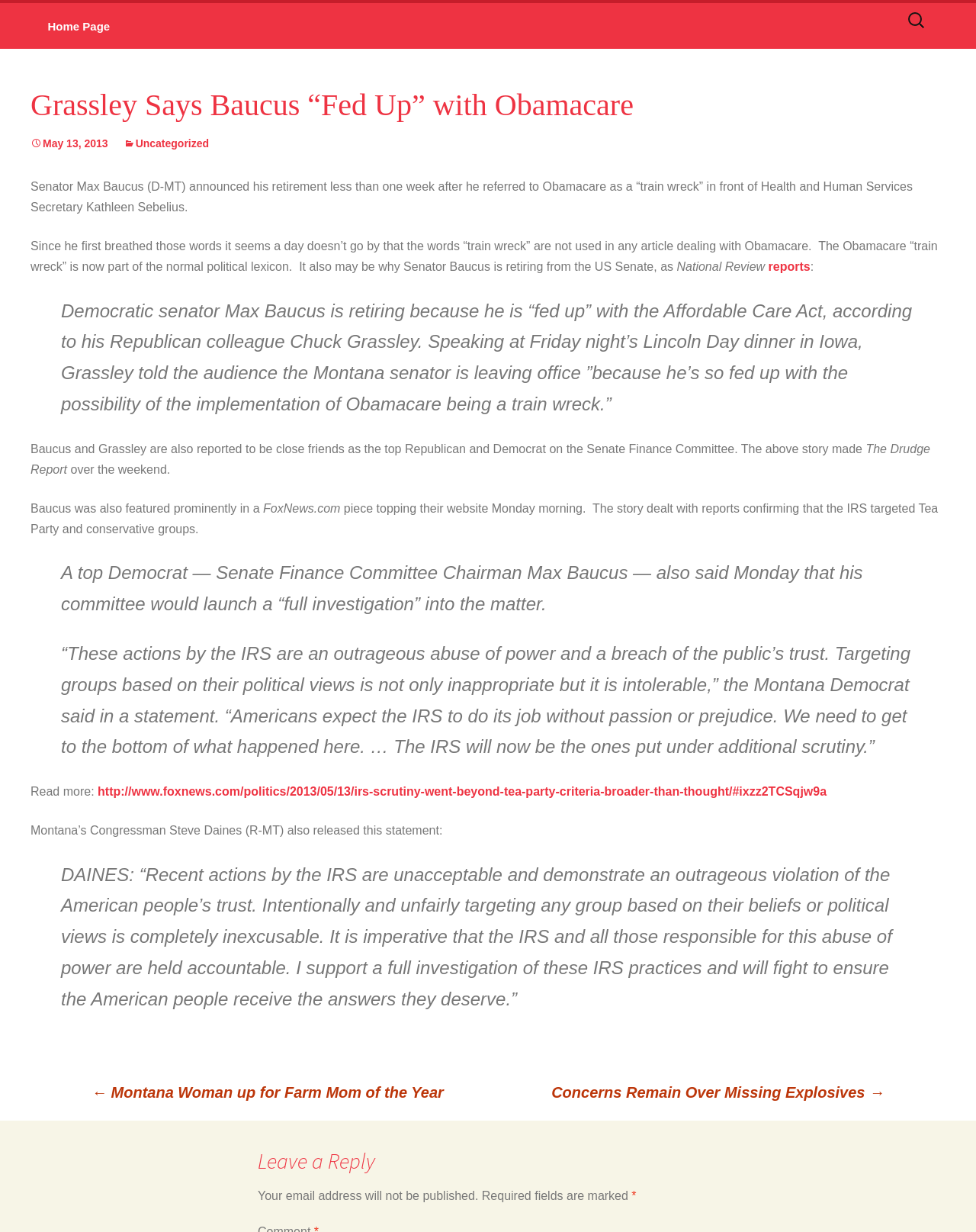Who is the congressman mentioned in the article?
Answer with a single word or short phrase according to what you see in the image.

Steve Daines